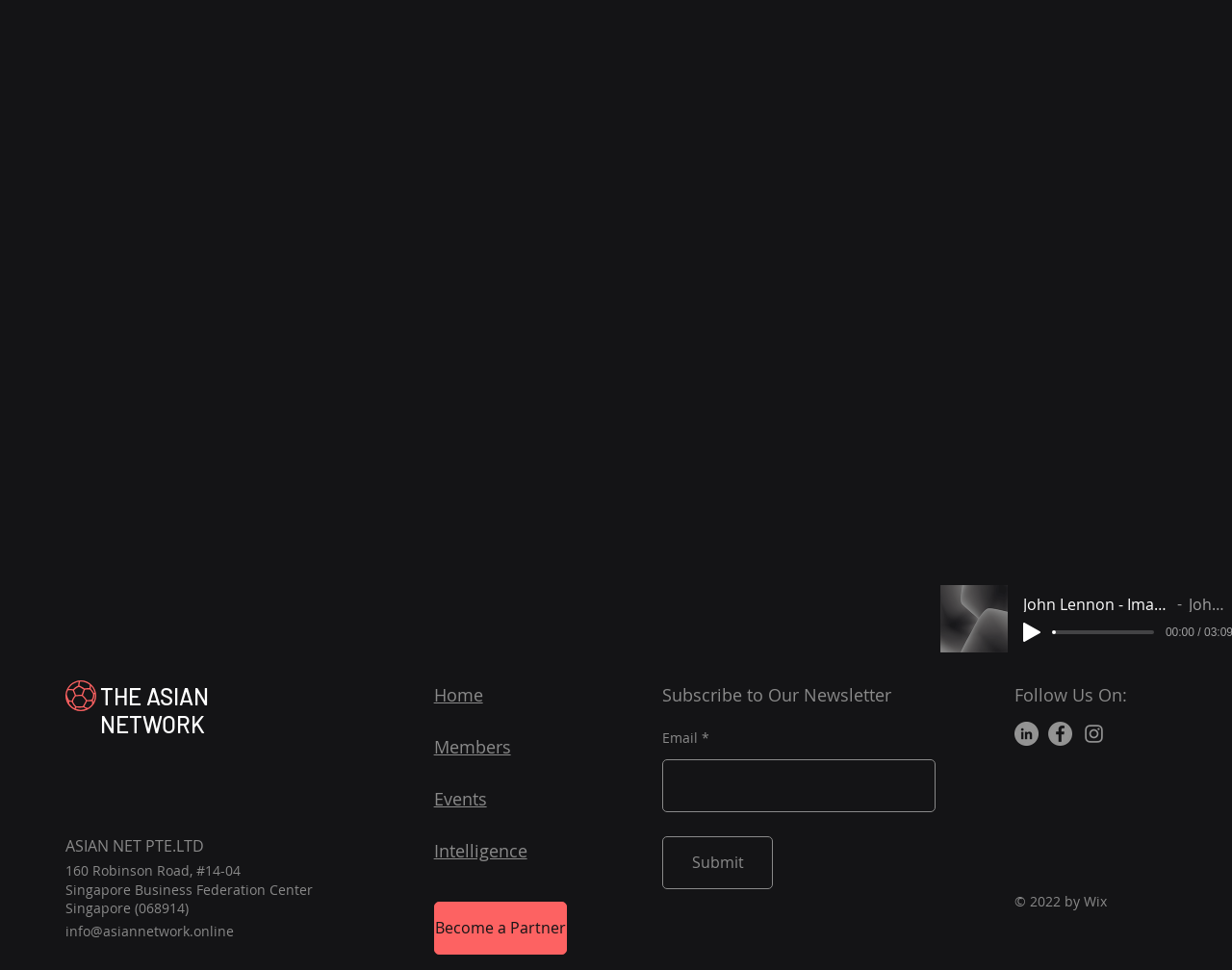Locate the UI element described by Home and provide its bounding box coordinates. Use the format (top-left x, top-left y, bottom-right x, bottom-right y) with all values as floating point numbers between 0 and 1.

[0.352, 0.704, 0.392, 0.728]